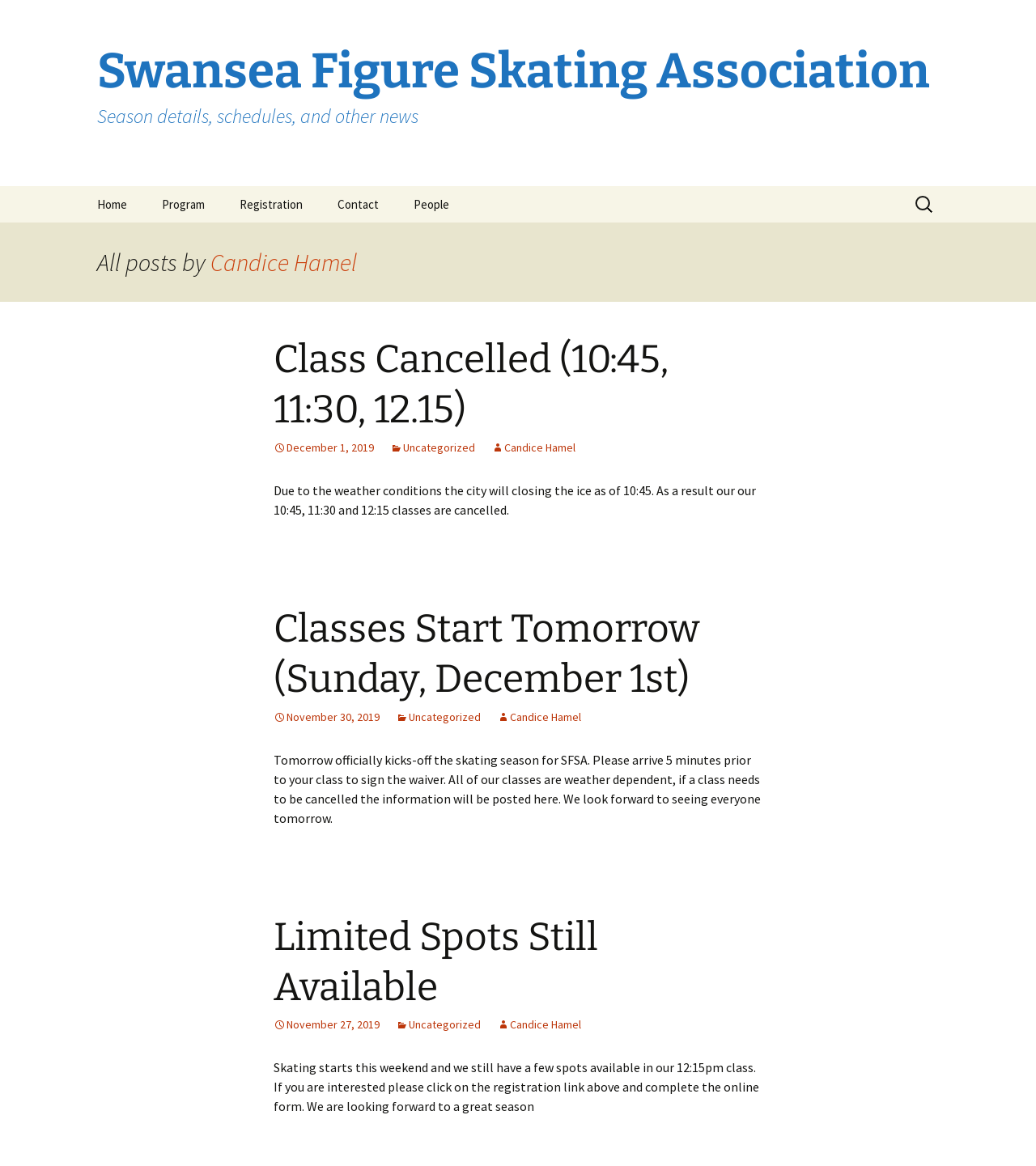Extract the bounding box of the UI element described as: "Candice Hamel".

[0.48, 0.608, 0.561, 0.621]